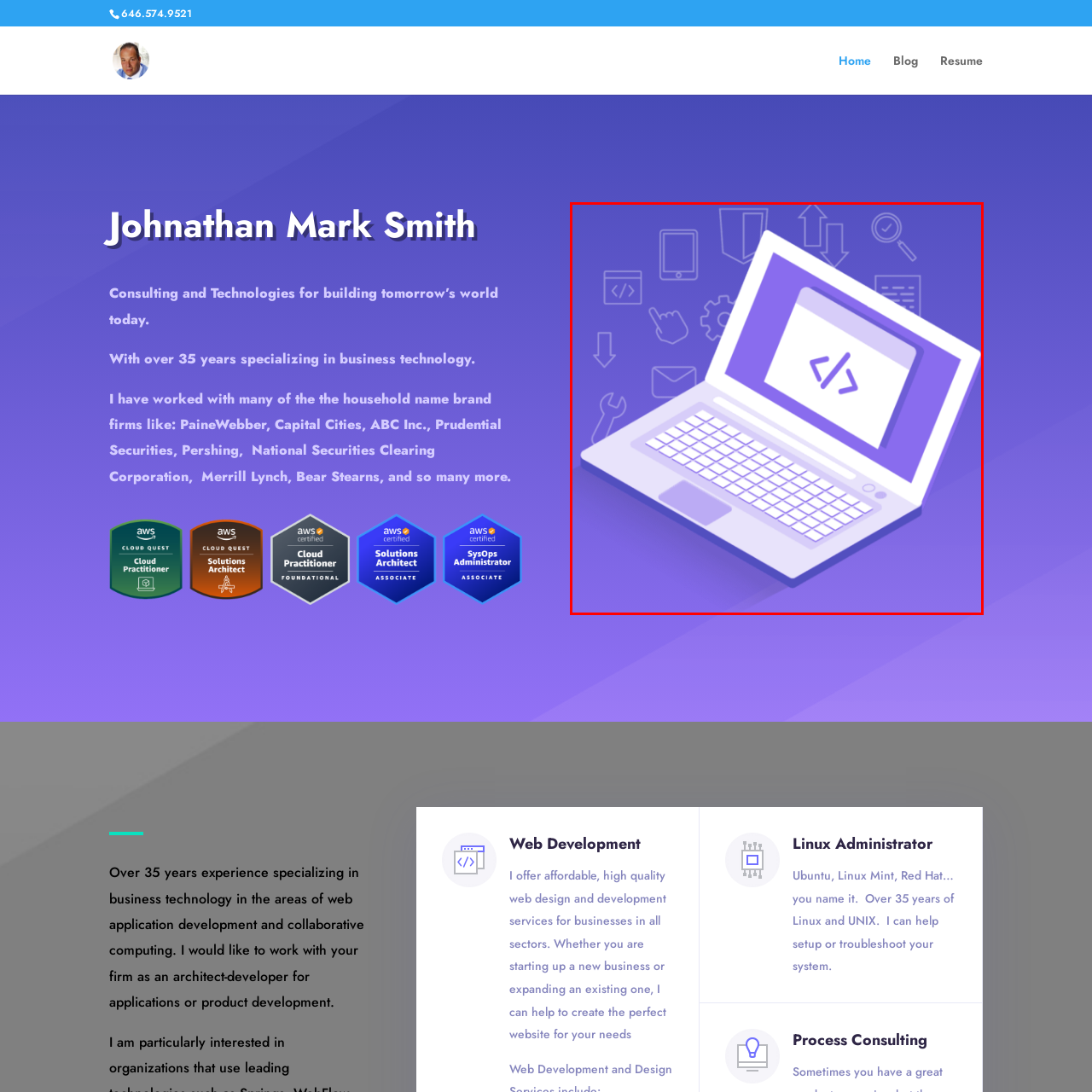Pay attention to the image encased in the red boundary and reply to the question using a single word or phrase:
What is the dominant color of the background?

Purple